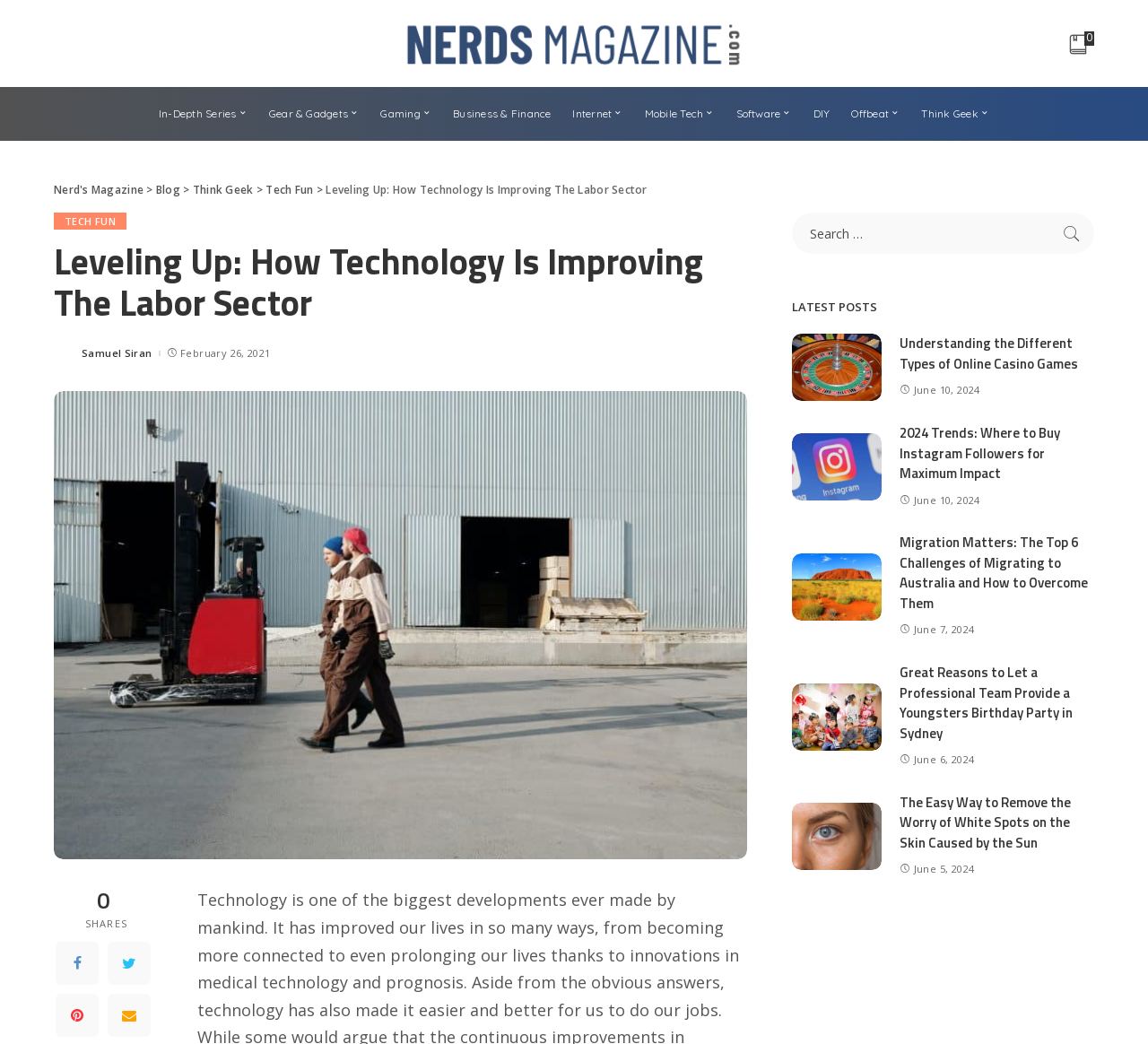Please specify the bounding box coordinates of the clickable section necessary to execute the following command: "Read the 'Leveling Up: How Technology Is Improving The Labor Sector' article".

[0.047, 0.231, 0.651, 0.31]